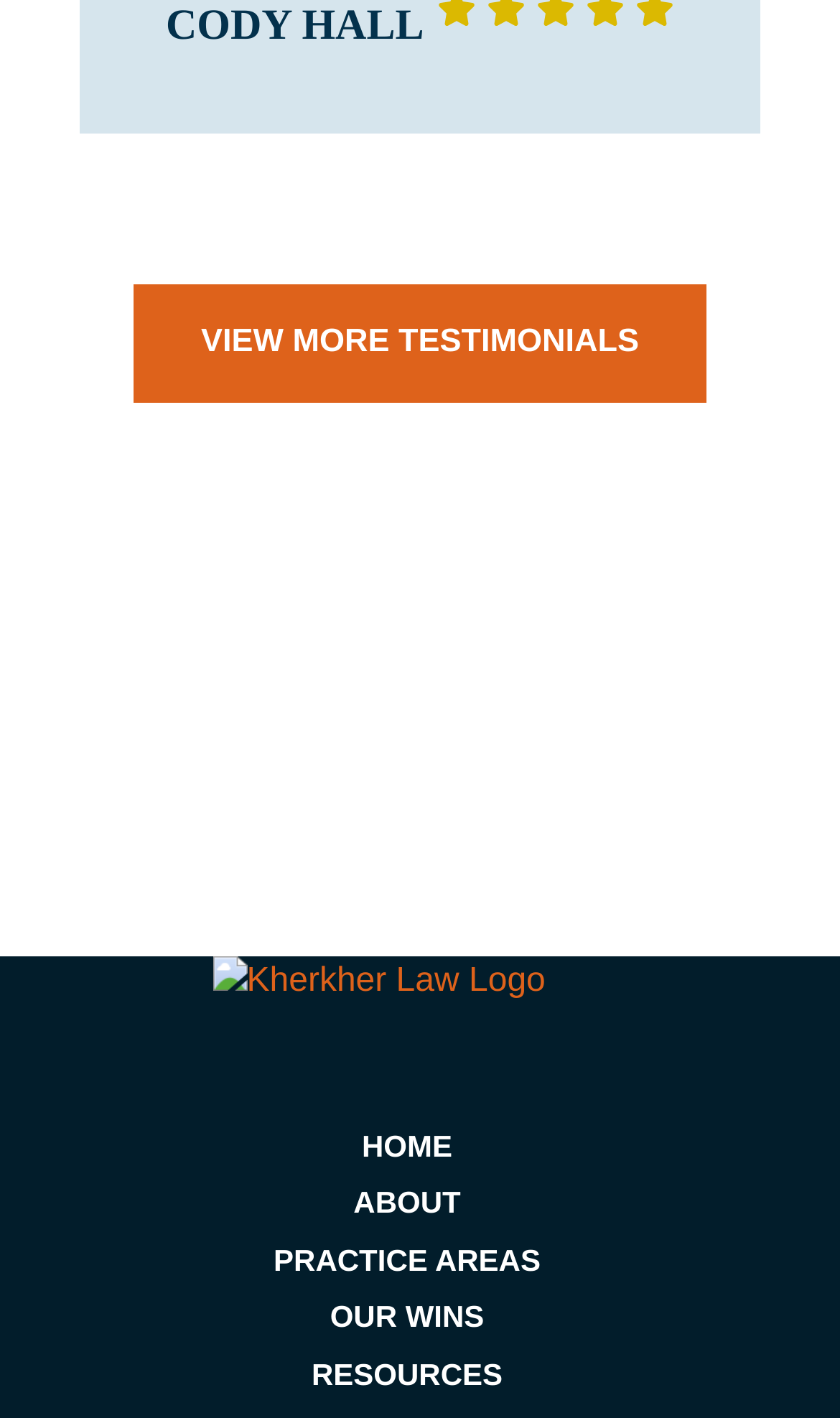Using the webpage screenshot, locate the HTML element that fits the following description and provide its bounding box: "alt="NBC News"".

[0.031, 0.418, 0.5, 0.607]